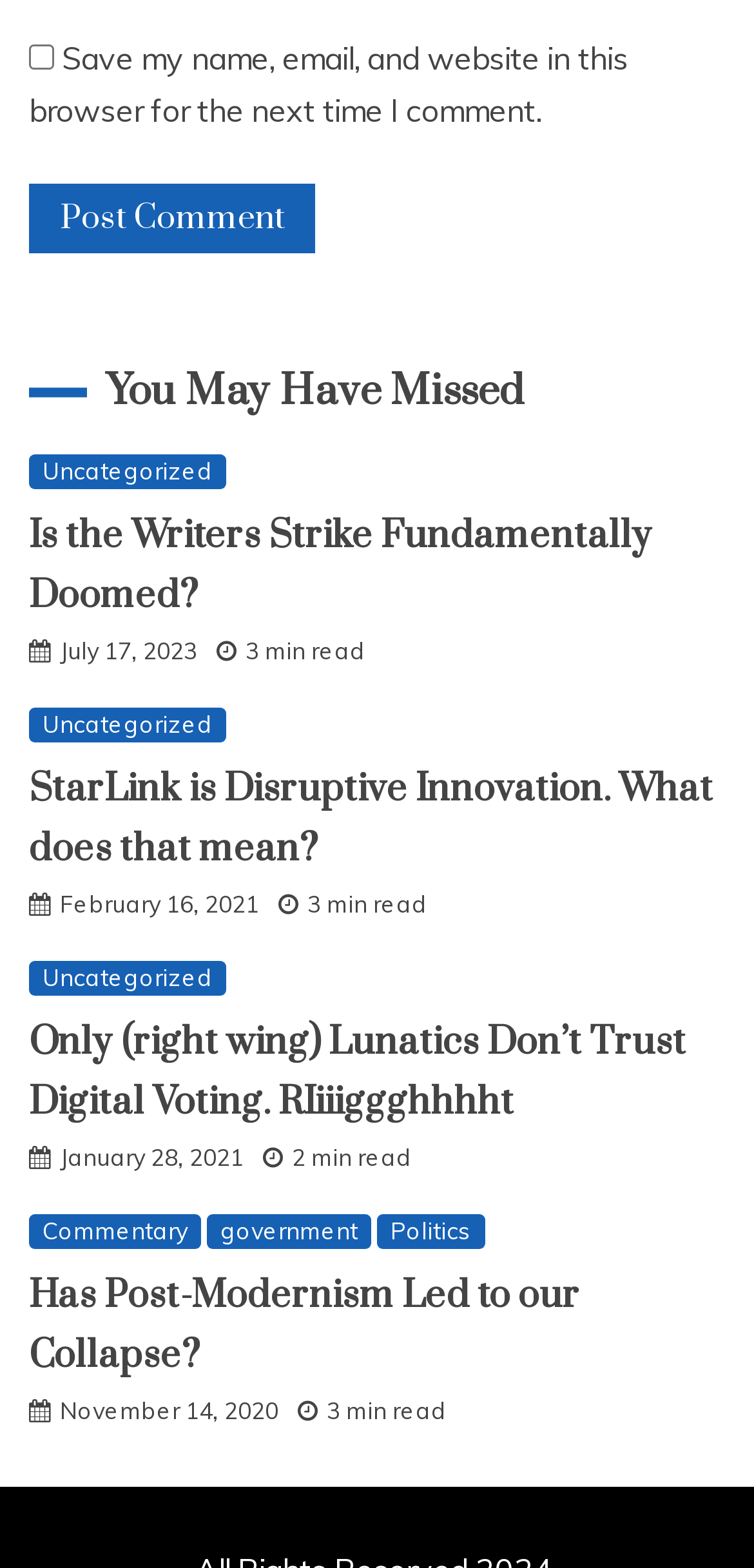How many articles are on this page?
Look at the screenshot and provide an in-depth answer.

I counted the number of headings that seem to be article titles, and there are 5 of them: 'Is the Writers Strike Fundamentally Doomed?', 'StarLink is Disruptive Innovation. What does that mean?', 'Only (right wing) Lunatics Don’t Trust Digital Voting. RIiiiggghhhht', 'Has Post-Modernism Led to our Collapse?'.